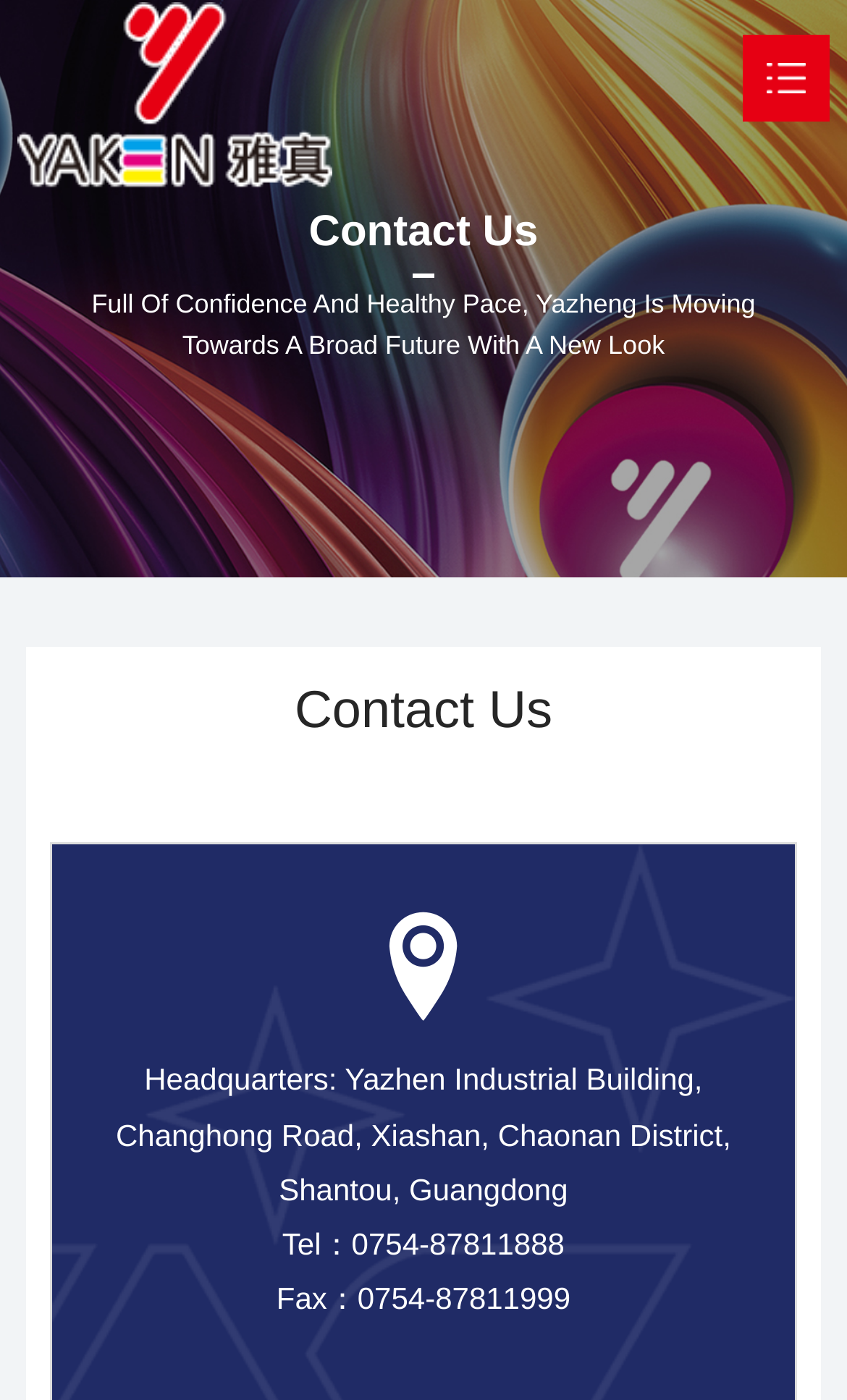Identify the bounding box coordinates of the clickable region necessary to fulfill the following instruction: "go to HOME page". The bounding box coordinates should be four float numbers between 0 and 1, i.e., [left, top, right, bottom].

[0.05, 0.135, 0.95, 0.206]